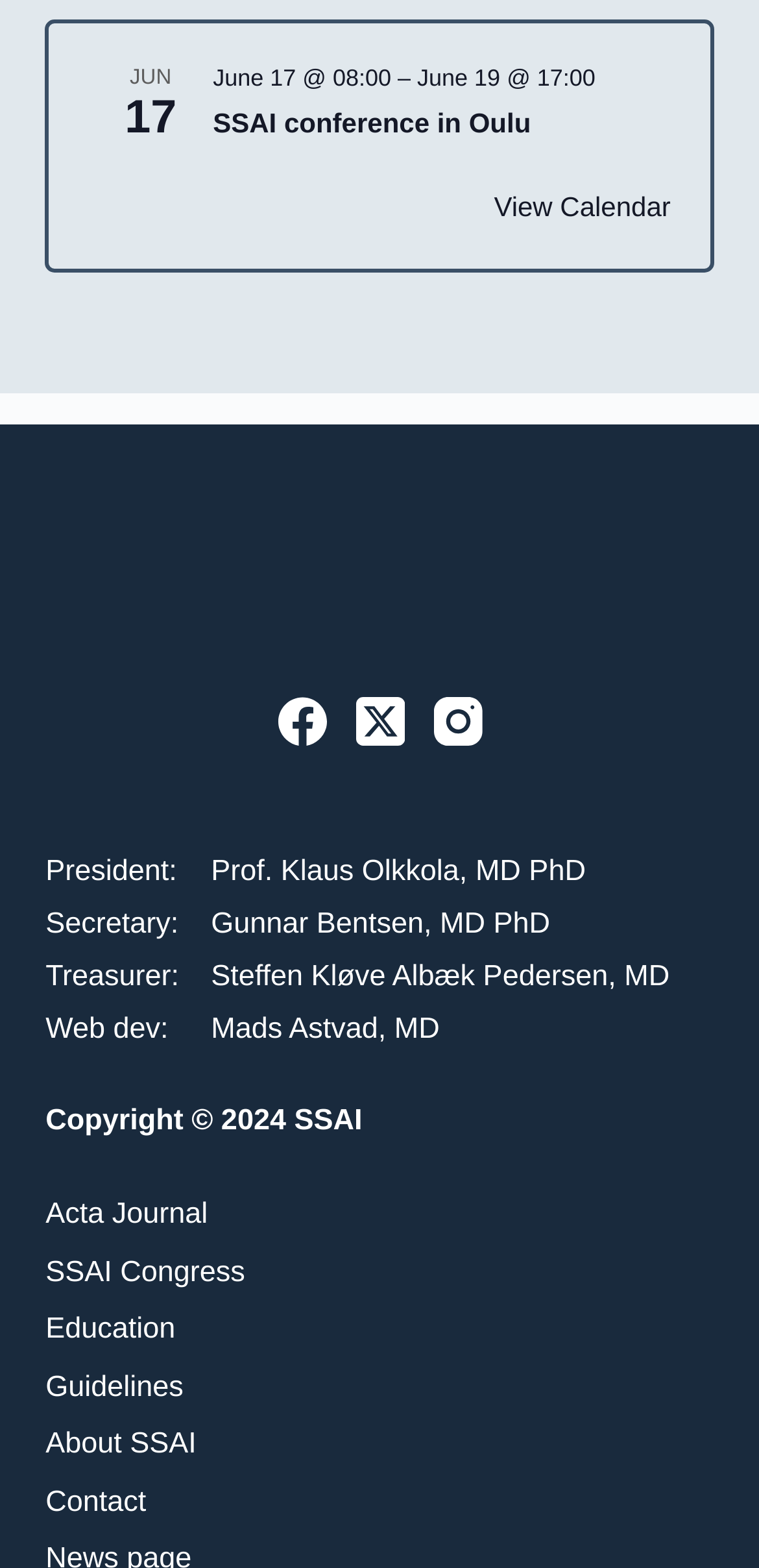Carefully observe the image and respond to the question with a detailed answer:
What is the date of the SSAI conference?

I found the date of the SSAI conference by looking at the time element in the article section, which says 'June 17 @ 08:00 – June 19 @ 17:00'.